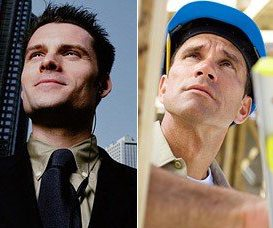Use a single word or phrase to answer the question:
What is the man on the right looking at?

Upward